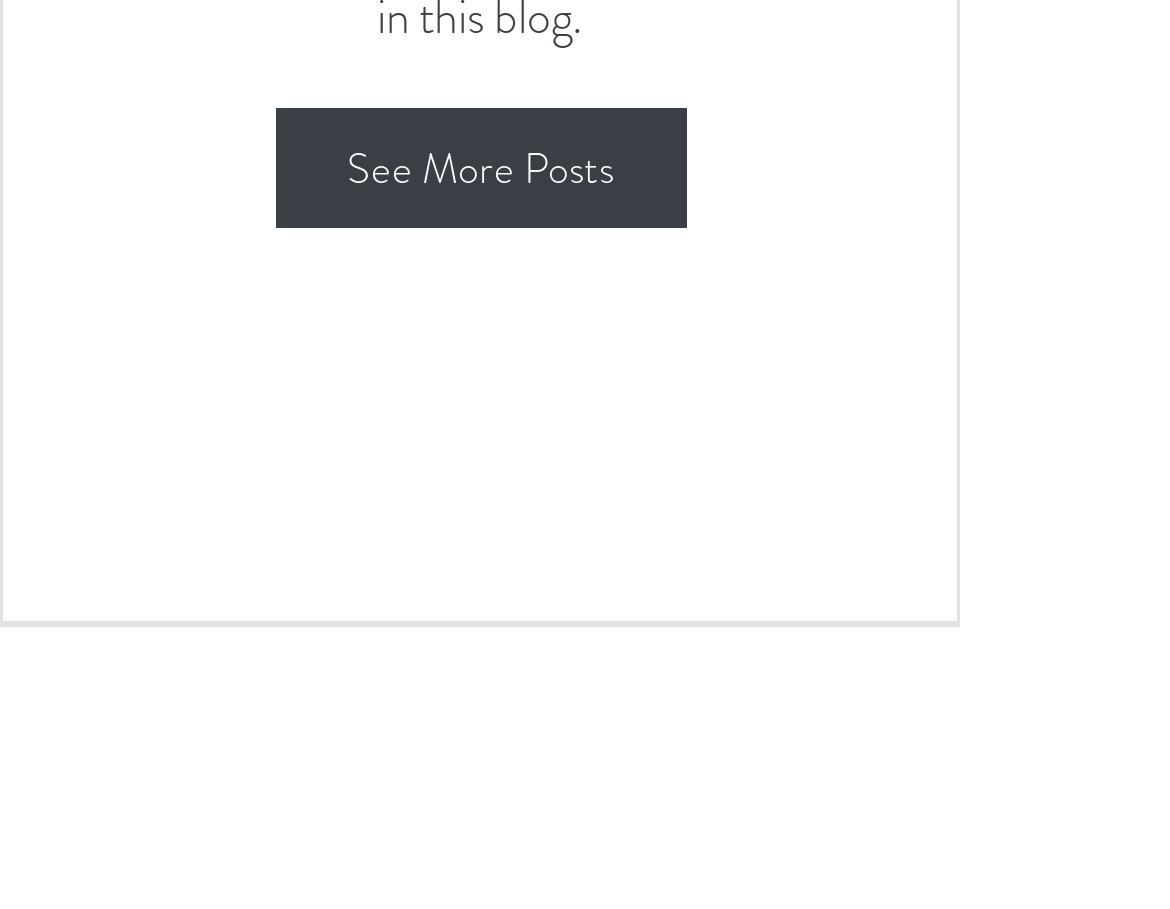Identify the bounding box for the UI element specified in this description: "See More Posts". The coordinates must be four float numbers between 0 and 1, formatted as [left, top, right, bottom].

[0.235, 0.119, 0.586, 0.251]